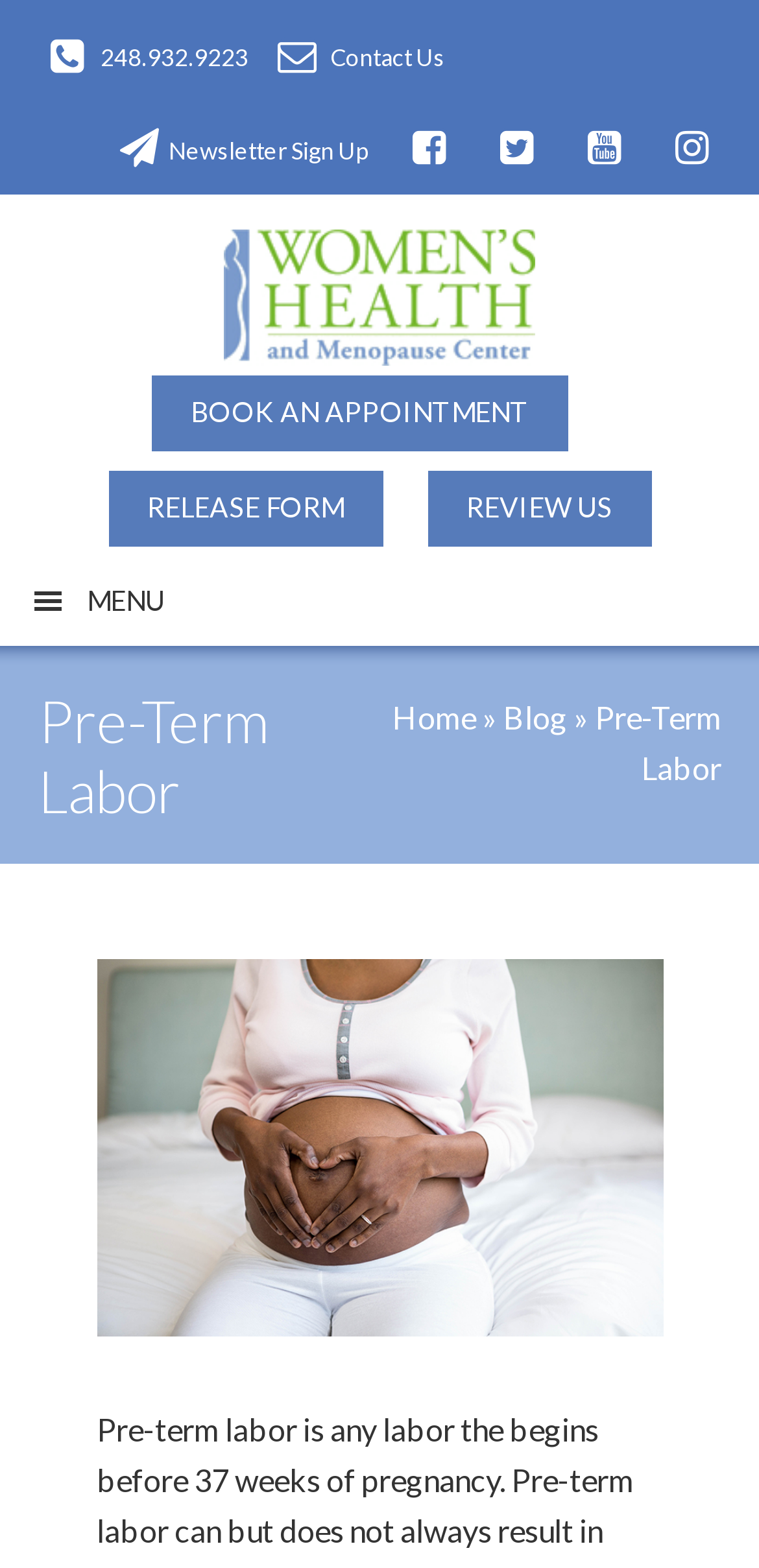Specify the bounding box coordinates of the element's area that should be clicked to execute the given instruction: "Open the menu by clicking the 'MENU' button". The coordinates should be four float numbers between 0 and 1, i.e., [left, top, right, bottom].

[0.037, 0.36, 0.937, 0.405]